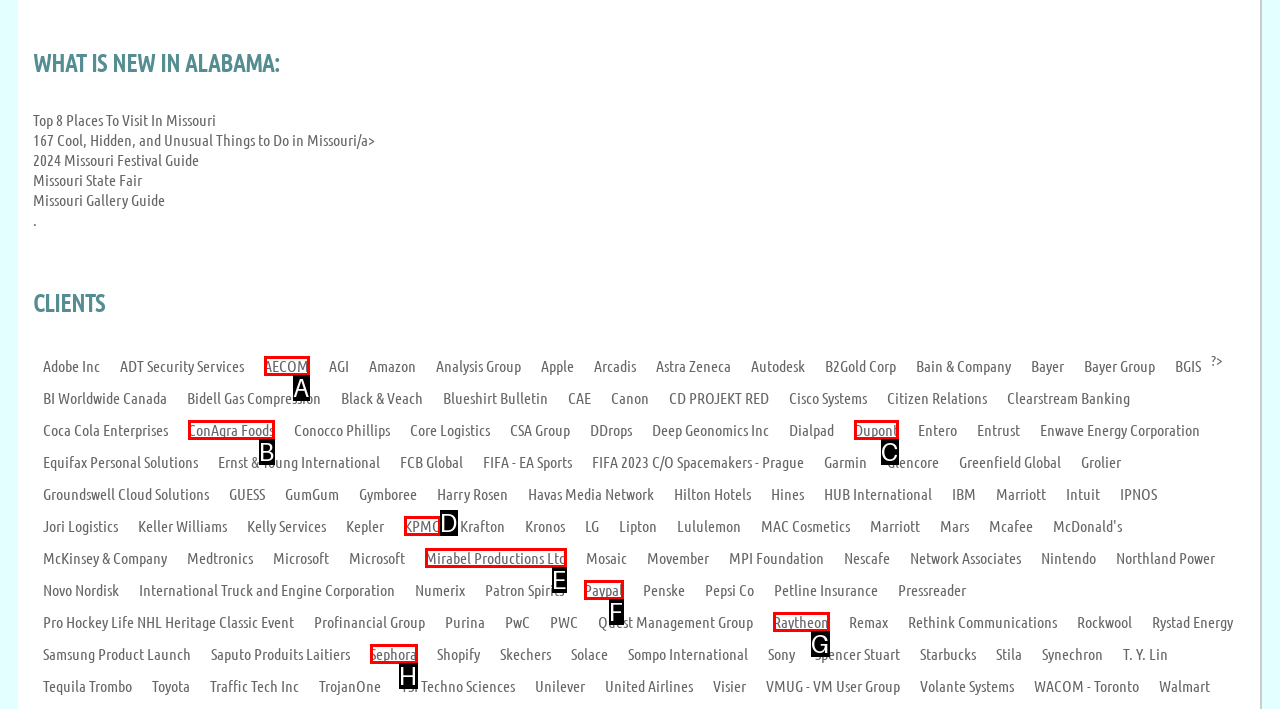Determine the HTML element to click for the instruction: Learn more about 'KPMG'.
Answer with the letter corresponding to the correct choice from the provided options.

D